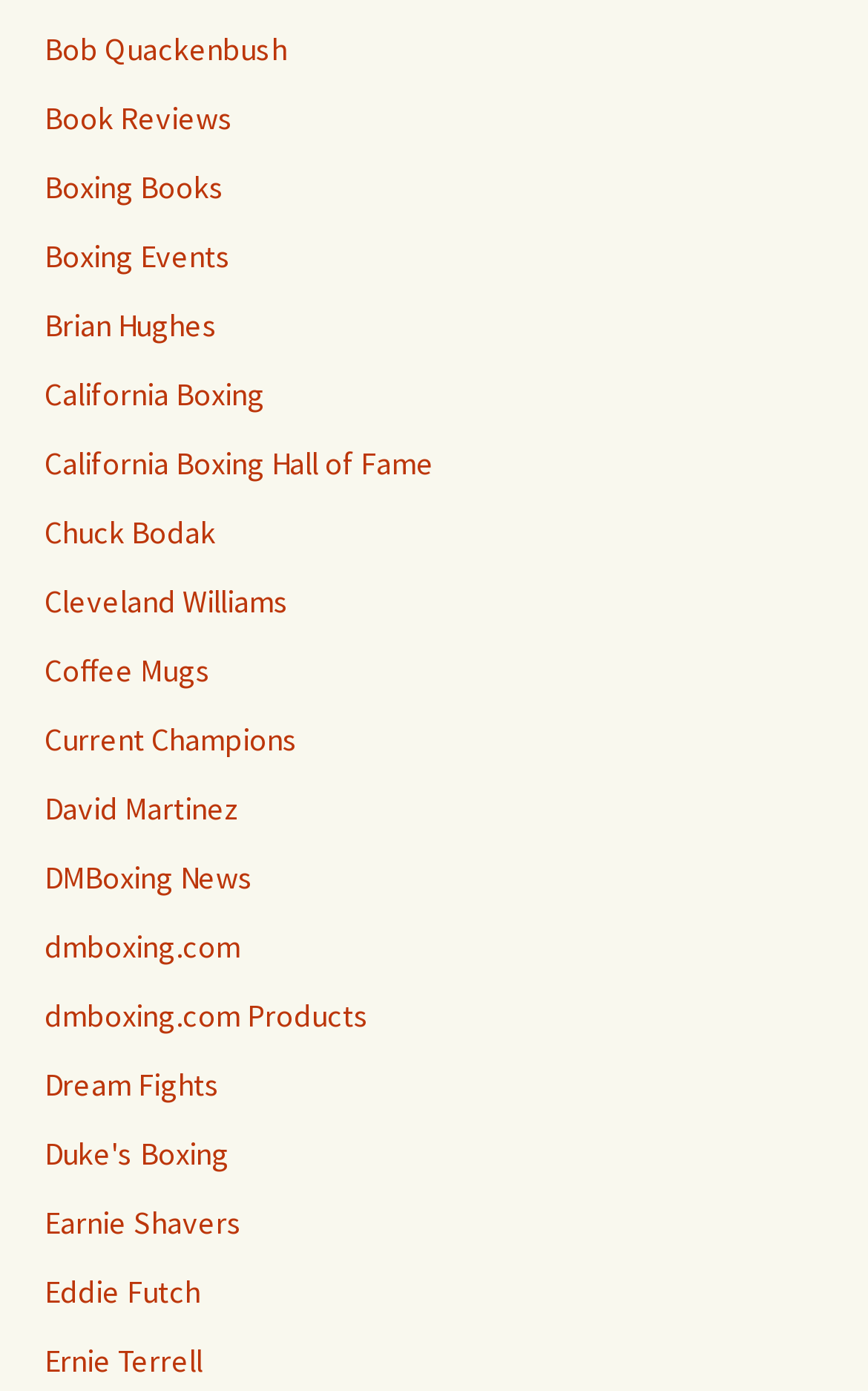Identify the bounding box coordinates of the element to click to follow this instruction: 'Go to Duke's Boxing'. Ensure the coordinates are four float values between 0 and 1, provided as [left, top, right, bottom].

[0.051, 0.815, 0.264, 0.844]